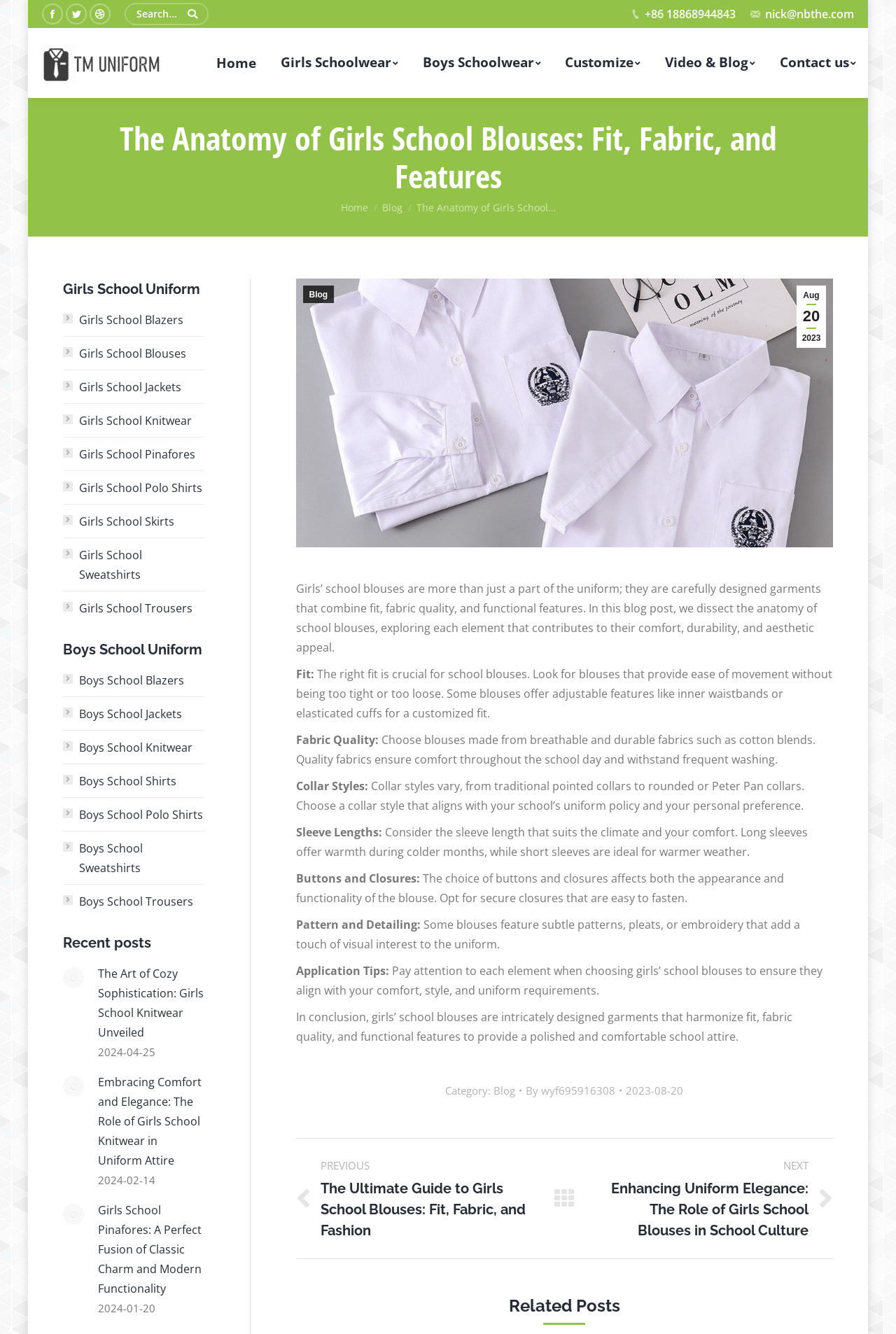Determine the bounding box coordinates of the section to be clicked to follow the instruction: "Visit the home page". The coordinates should be given as four float numbers between 0 and 1, formatted as [left, top, right, bottom].

[0.228, 0.021, 0.299, 0.073]